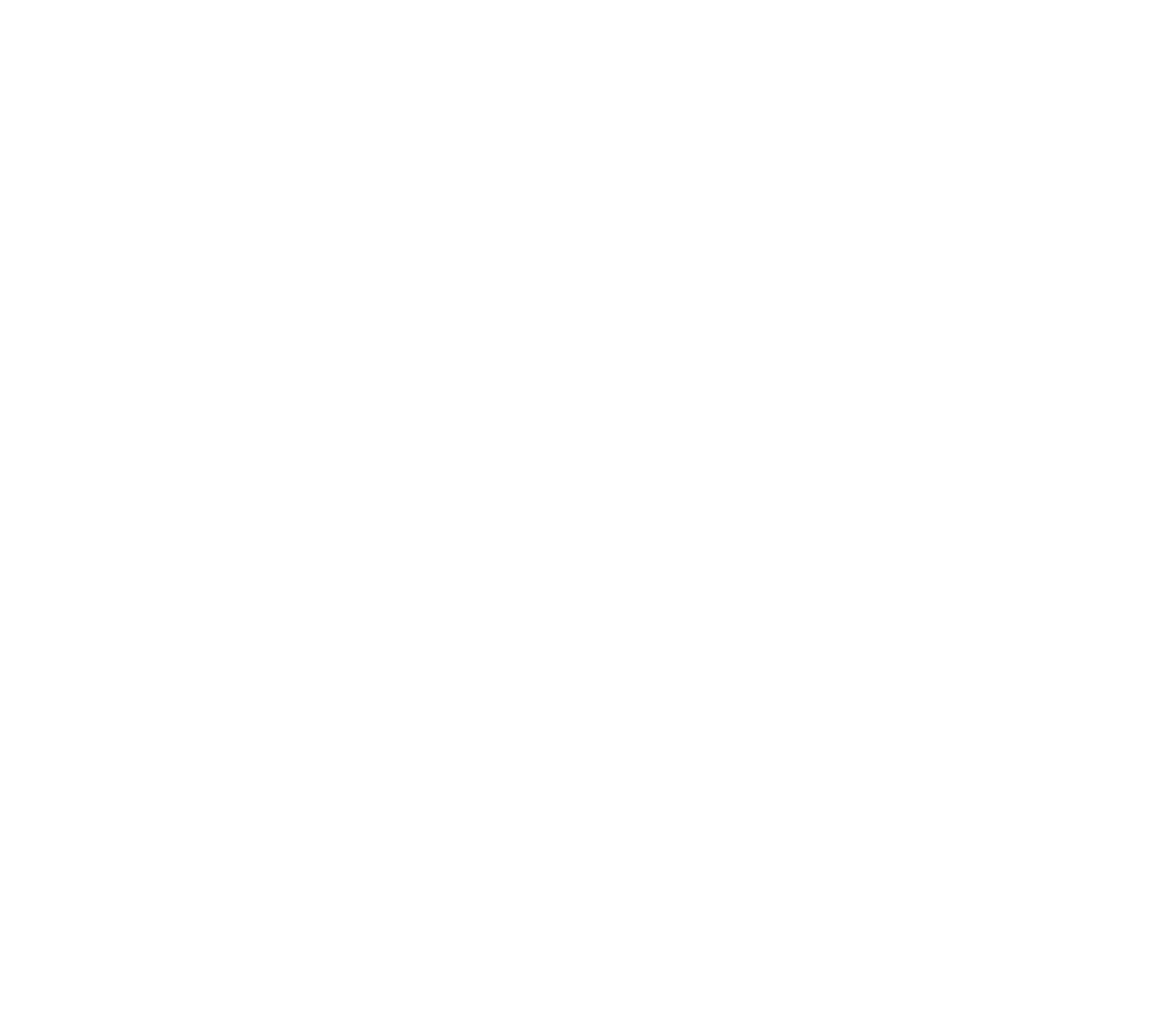Please give a succinct answer to the question in one word or phrase:
What is the location of the resorts listed?

Phuket, Thailand